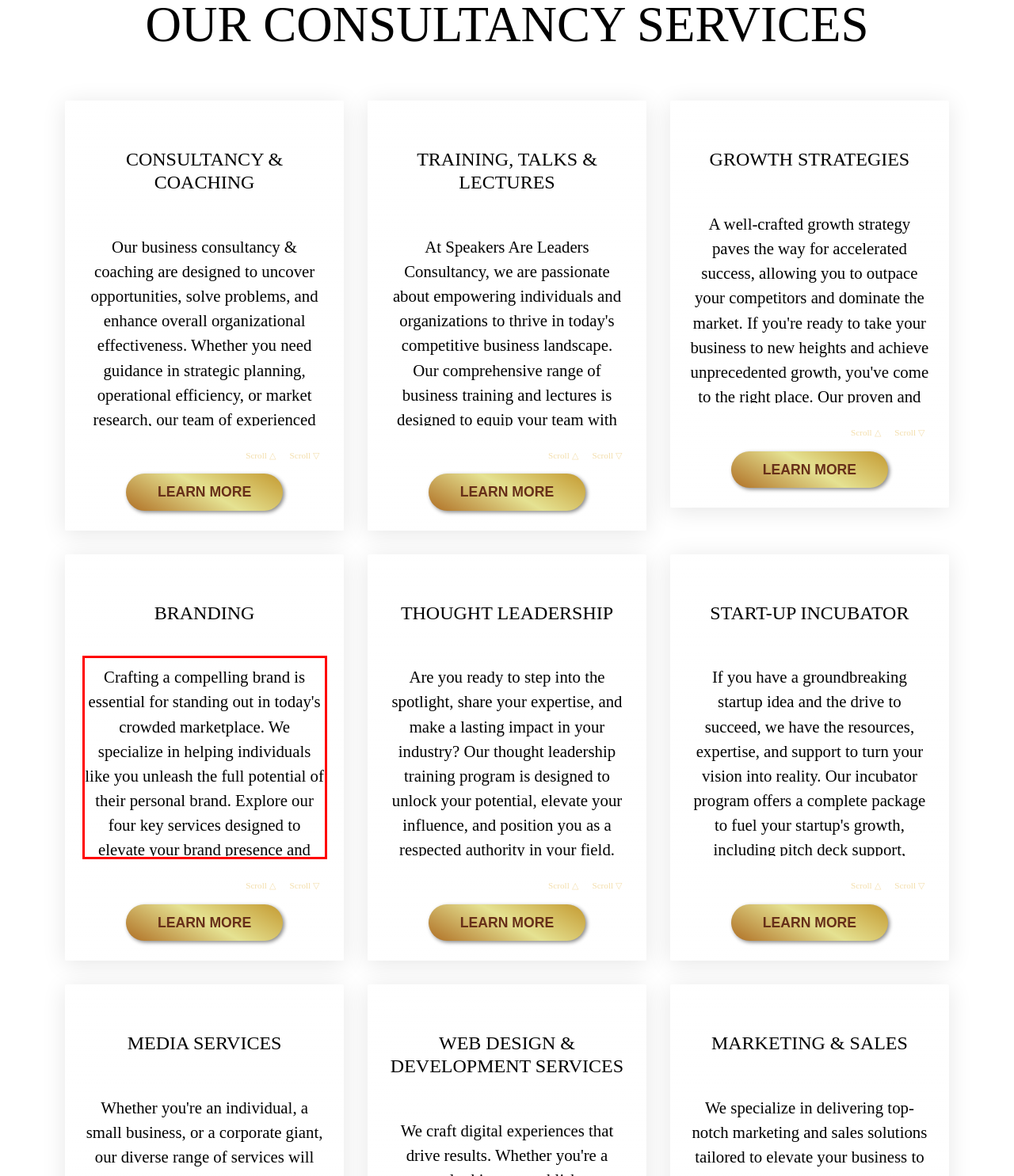Analyze the screenshot of a webpage where a red rectangle is bounding a UI element. Extract and generate the text content within this red bounding box.

Crafting a compelling brand is essential for standing out in today's crowded marketplace. We specialize in helping individuals like you unleash the full potential of their personal brand. Explore our four key services designed to elevate your brand presence and leave a lasting impact: